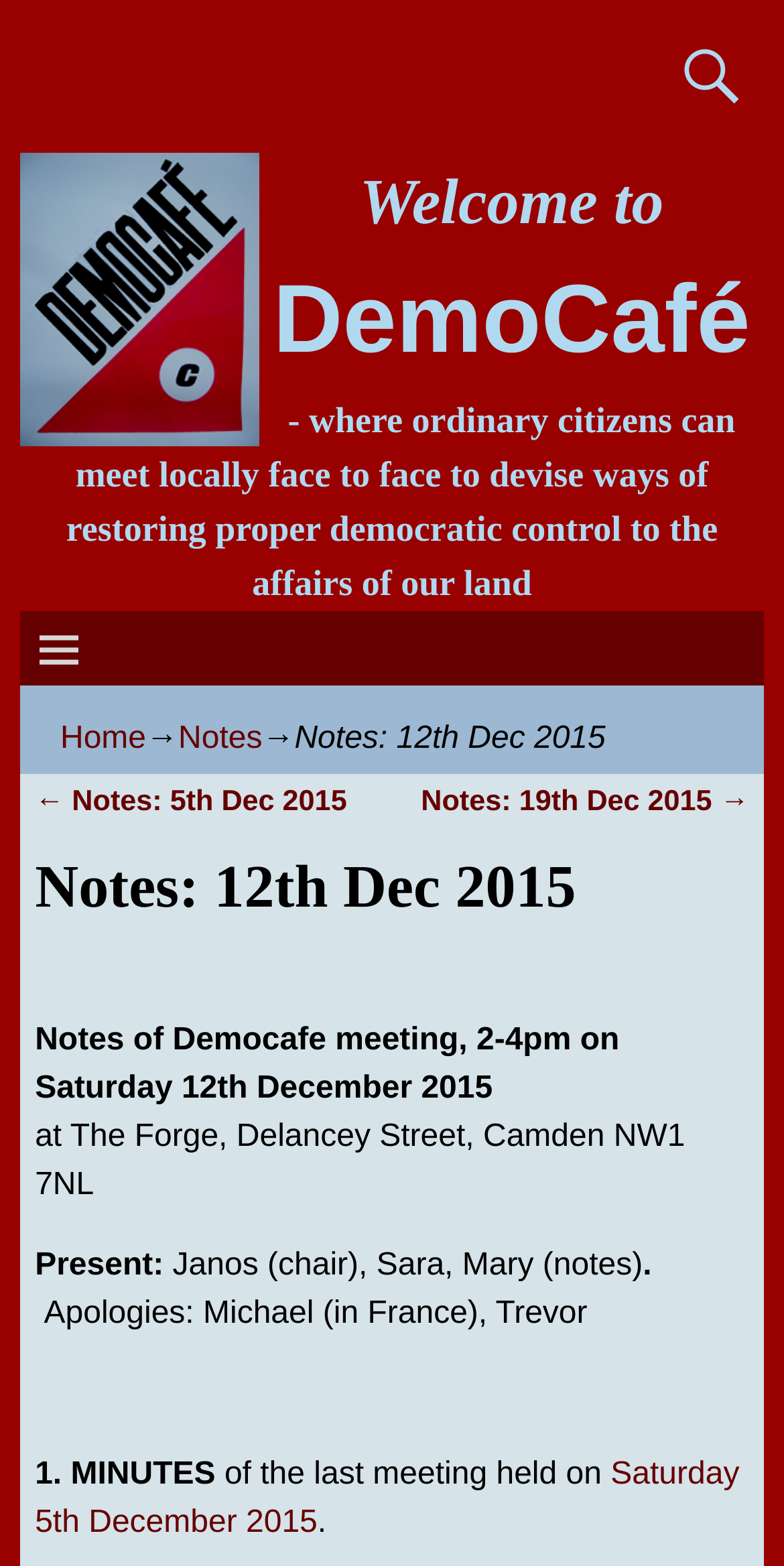Who is the chair of the meeting?
Look at the image and answer the question using a single word or phrase.

Janos